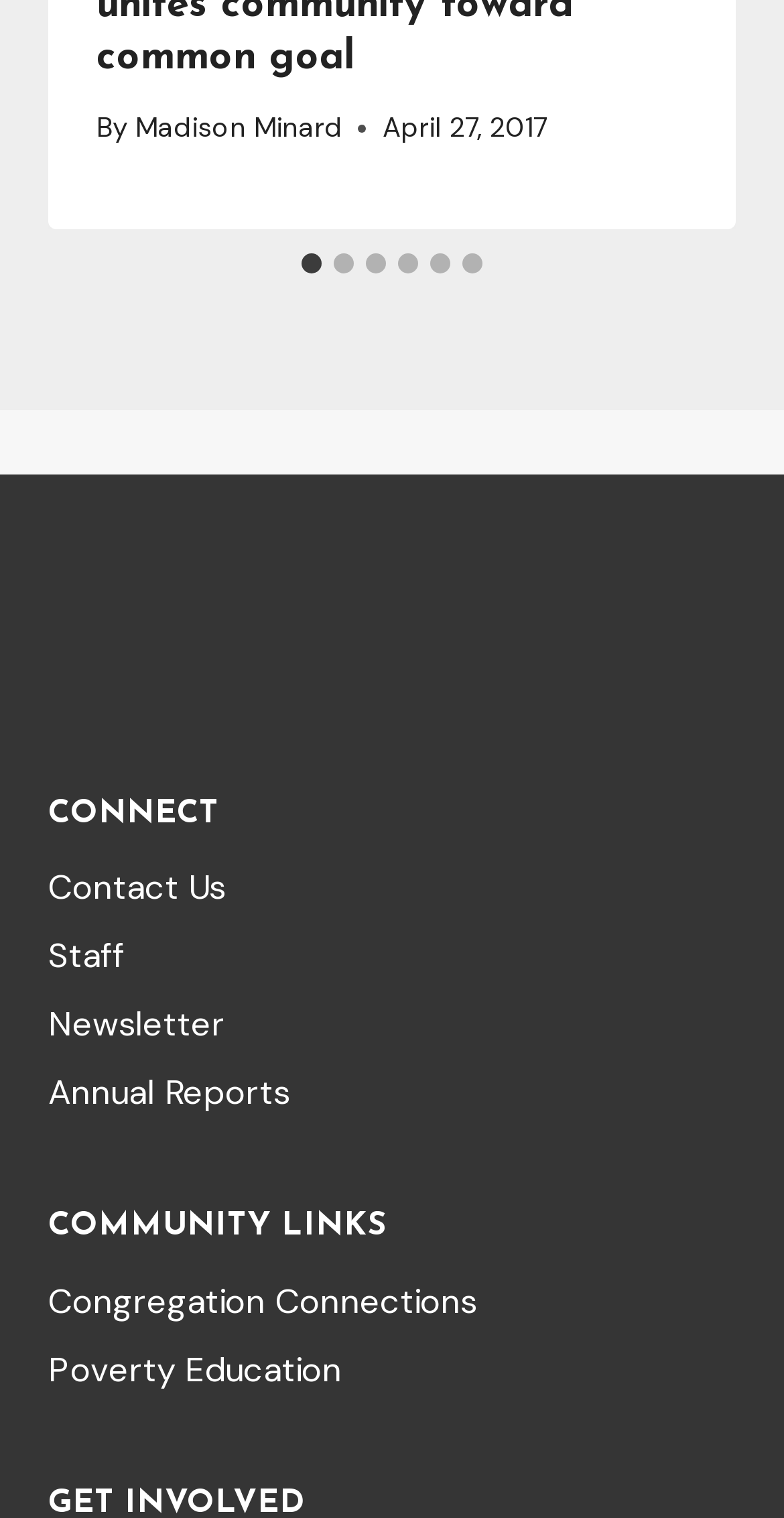Identify the bounding box coordinates of the section that should be clicked to achieve the task described: "Go to slide 2".

[0.426, 0.167, 0.451, 0.18]